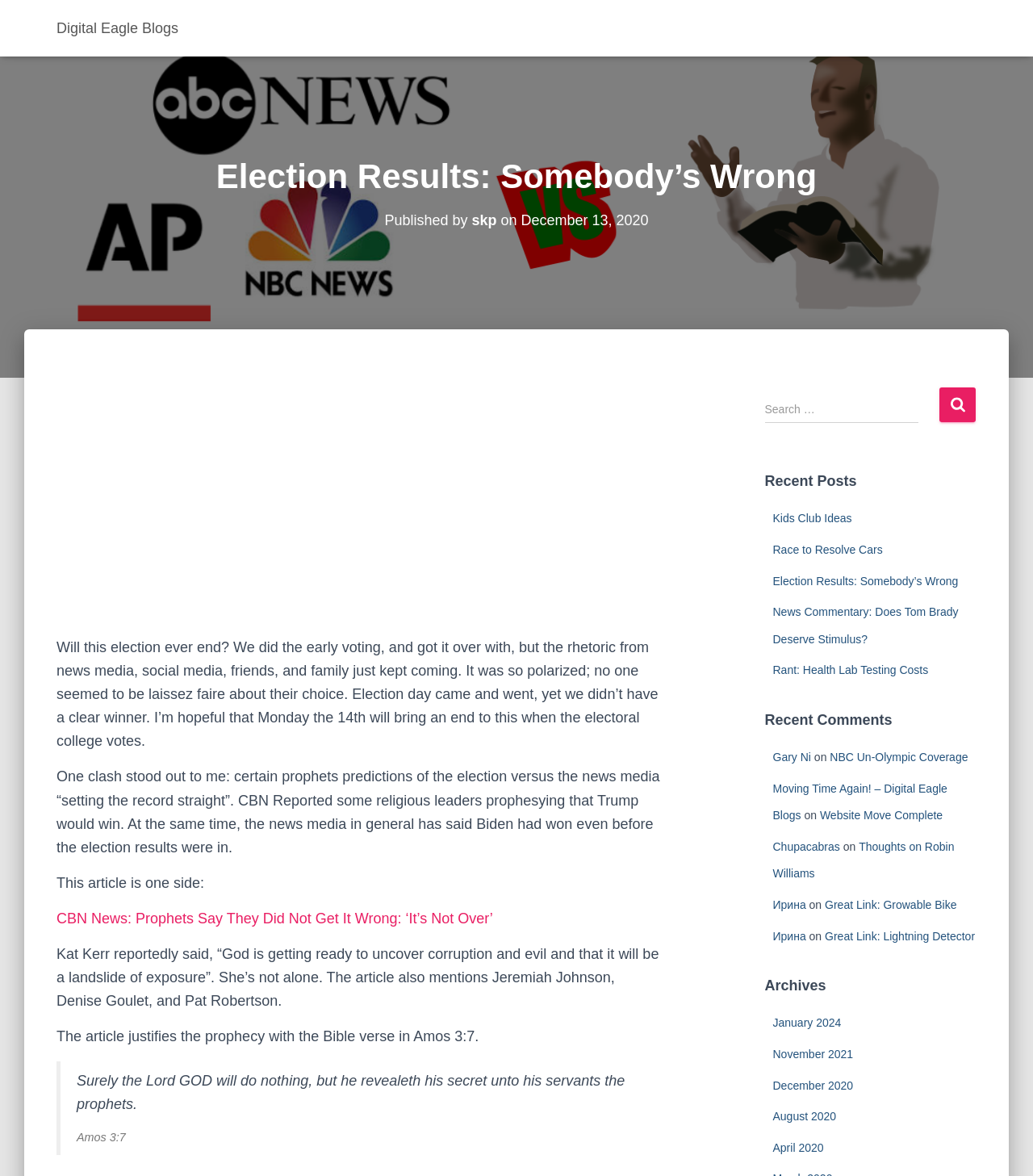Specify the bounding box coordinates of the element's area that should be clicked to execute the given instruction: "Read the article about prophets' predictions". The coordinates should be four float numbers between 0 and 1, i.e., [left, top, right, bottom].

[0.055, 0.774, 0.477, 0.788]